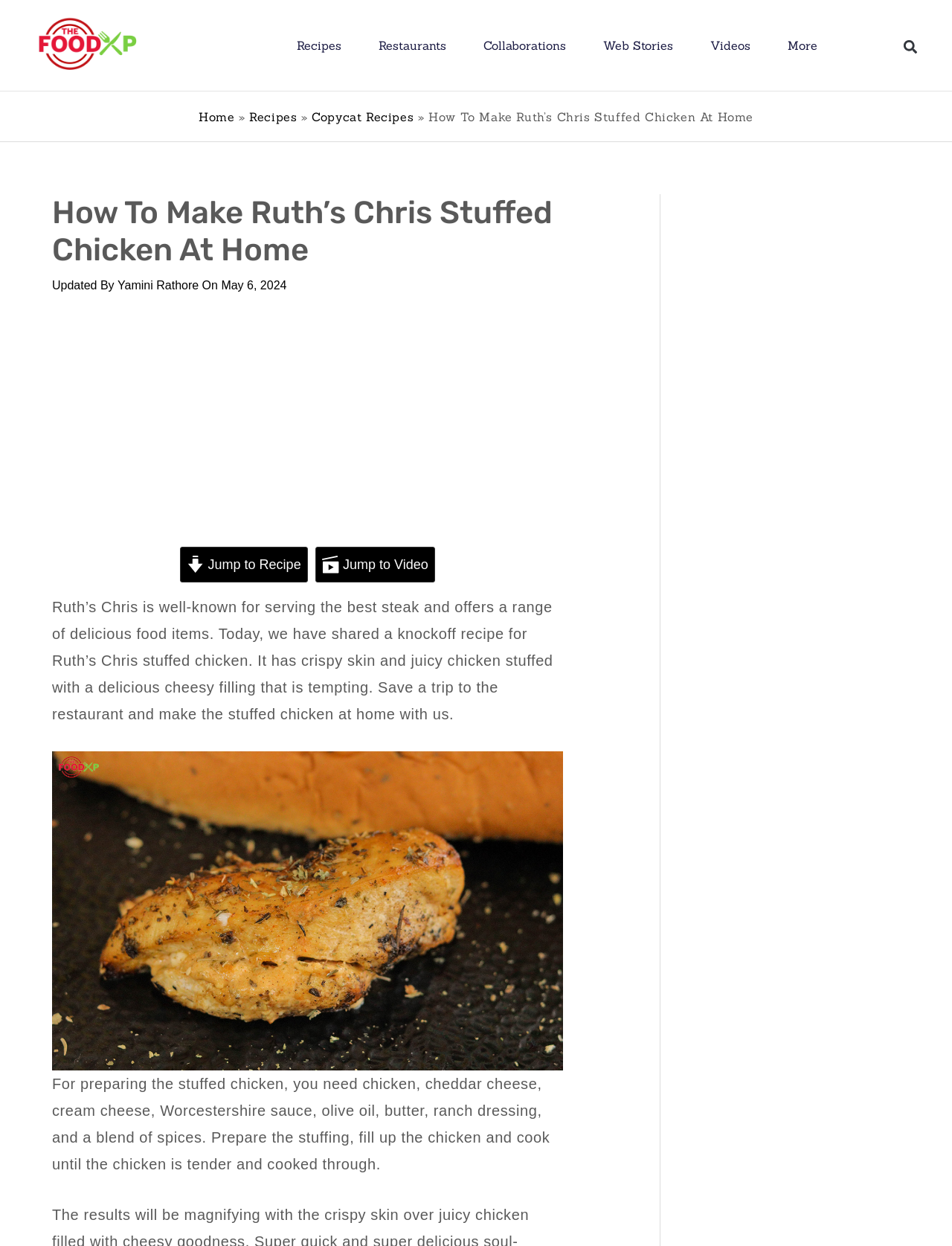Provide a thorough summary of the webpage.

The webpage is about a recipe for Ruth's Chris stuffed chicken. At the top, there is a logo of "TheFoodXP" with a link to the website. Below the logo, there are six navigation links: "Recipes", "Restaurants", "Collaborations", "Web Stories", "Videos", and "More". On the right side of the navigation links, there is a search bar with a "Search" button.

Below the navigation links, there is a breadcrumb navigation section with links to "Home", "Recipes", "Copycat Recipes", and the current page. The title of the page, "How To Make Ruth’s Chris Stuffed Chicken At Home", is displayed prominently in a large font.

The main content of the page is divided into sections. The first section introduces the recipe, describing Ruth's Chris as a well-known restaurant serving delicious food items, and the stuffed chicken recipe as a knockoff version that can be made at home. There is an image of the finished dish below the introduction.

The next section provides a brief overview of the ingredients and cooking process required to prepare the stuffed chicken. There are two links, "Jump to Recipe" and "Jump to Video", which allow users to skip to the relevant sections of the page. Each link has a small icon next to it.

The rest of the page likely contains the detailed recipe and video instructions, but the accessibility tree does not provide further information.